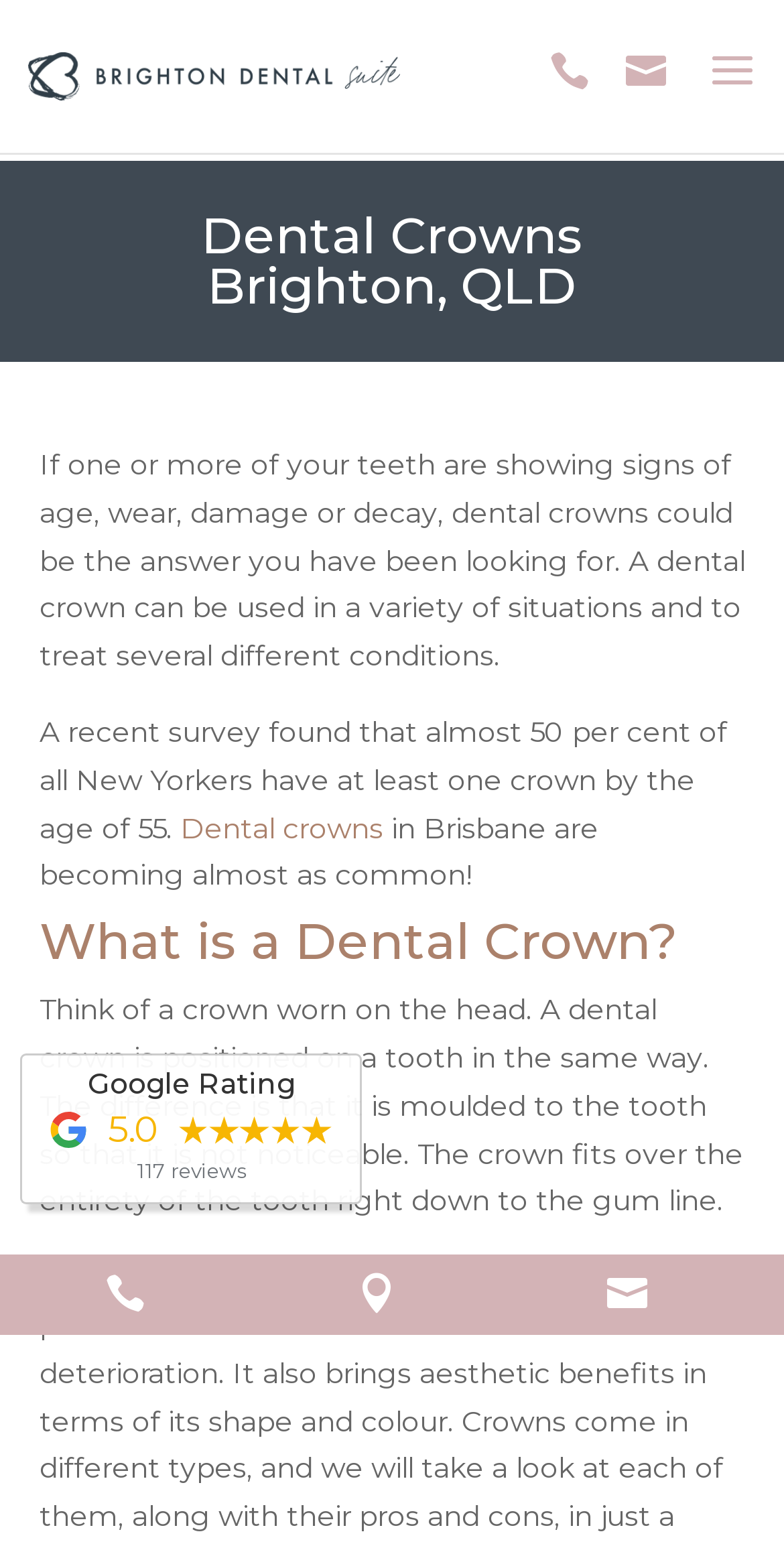What is a dental crown positioned on?
Utilize the image to construct a detailed and well-explained answer.

A dental crown is positioned on a tooth, similar to a crown worn on the head, but it is moulded to the tooth so that it is not noticeable, fitting over the entirety of the tooth right down to the gum line.